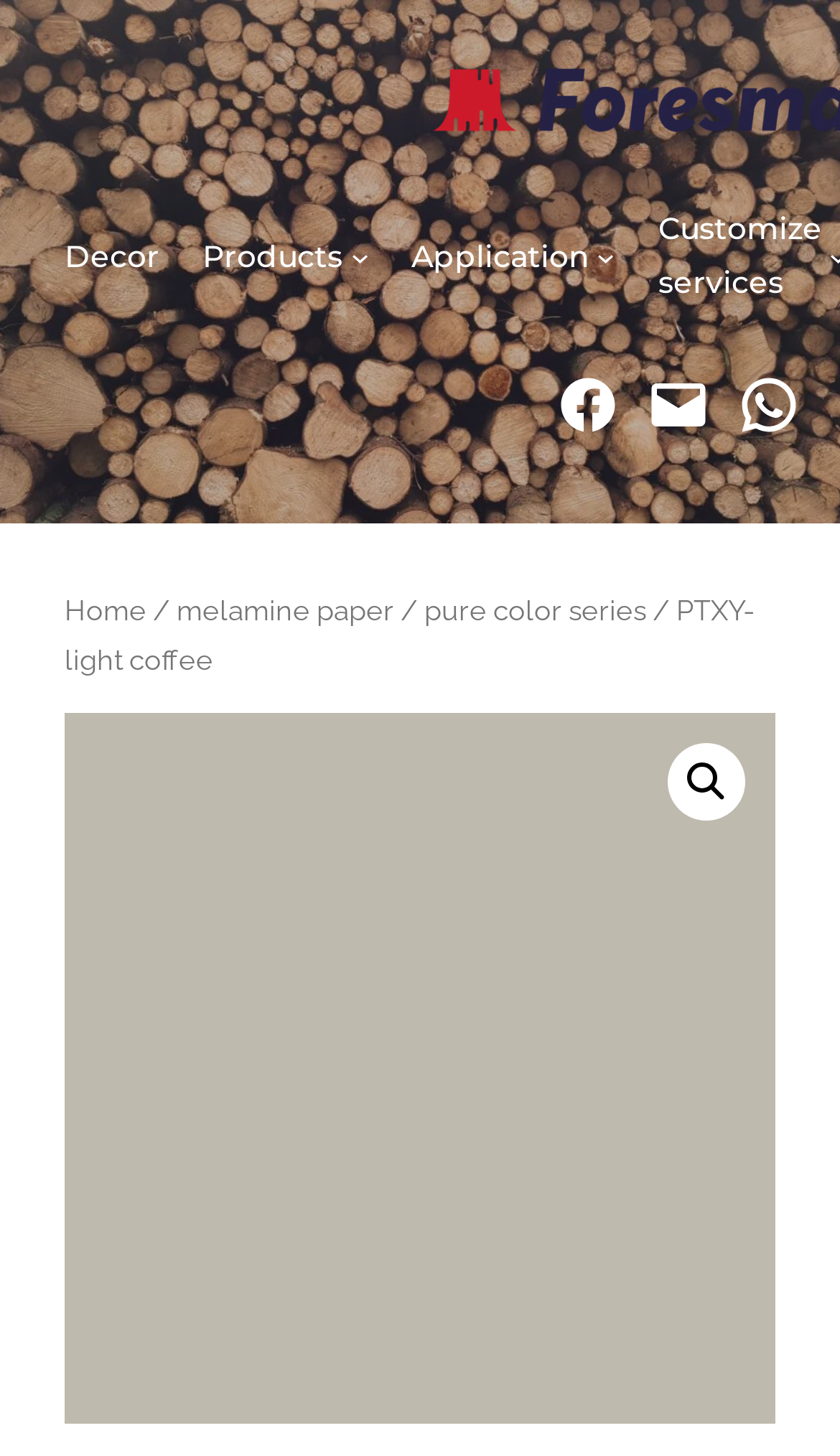Identify the bounding box coordinates for the element that needs to be clicked to fulfill this instruction: "Open Products submenu". Provide the coordinates in the format of four float numbers between 0 and 1: [left, top, right, bottom].

[0.417, 0.17, 0.438, 0.182]